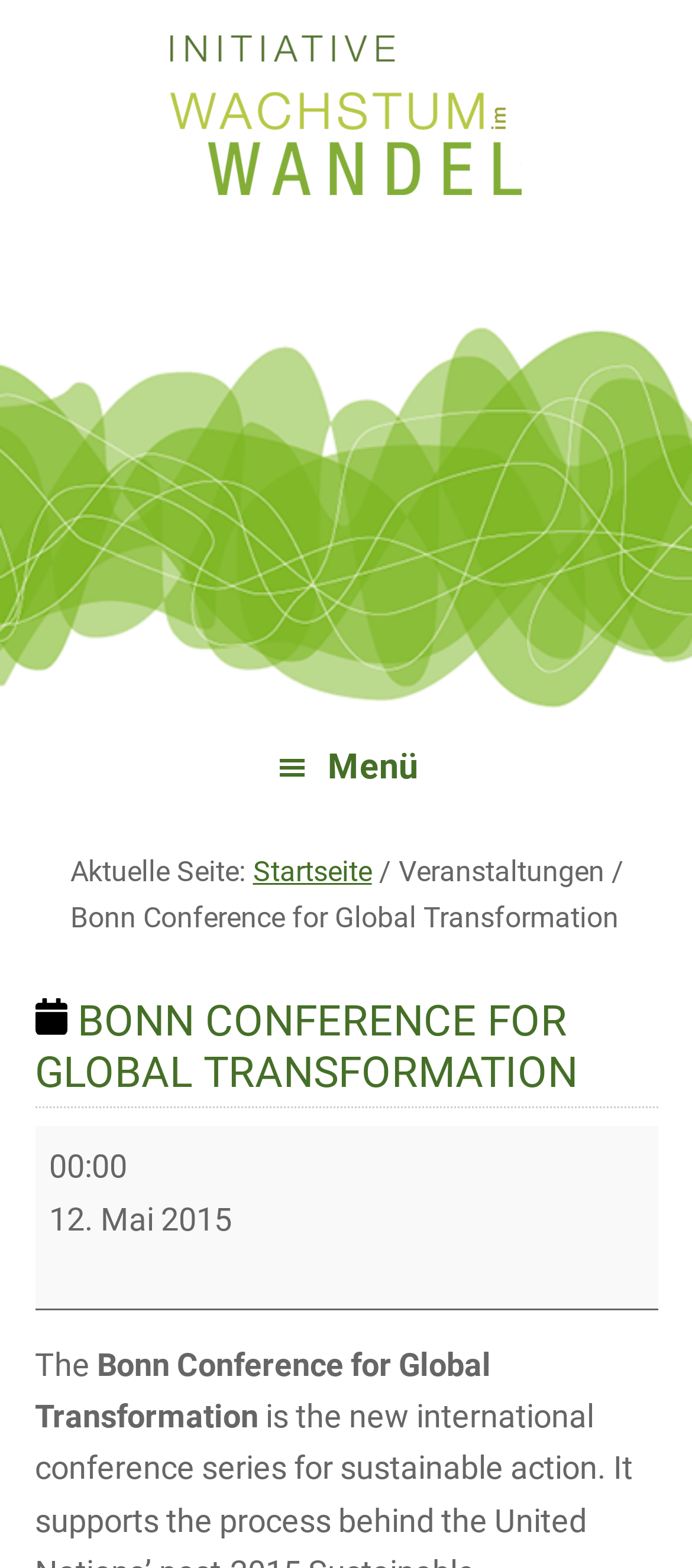Give a complete and precise description of the webpage's appearance.

The webpage is about the Bonn Conference for Global Transformation, with a focus on growth and transformation. At the top-left corner, there are four links to navigate to the main navigation, content, section navigation, and footer. Below these links, there is a prominent link to "Wachstum im Wandel" (Growth in Transformation).

On the top-right side, there is a button with a menu icon, which is not pressed or expanded. When expanded, it displays a menu with a breadcrumb trail showing the current page's location. The breadcrumb trail consists of links to the homepage, a separator, and the current page's title, "Bonn Conference for Global Transformation".

Below the menu button, there is a header section with a category title "General BONN CONFERENCE FOR GLOBAL TRANSFORMATION" accompanied by a small image. The header section also contains the date "12. Mai 2015" (May 12, 2015) and a brief description of the conference.

There are no other prominent UI elements or images on the page, aside from the menu button and the small image in the header section. The overall content of the page appears to be focused on providing information about the Bonn Conference for Global Transformation.